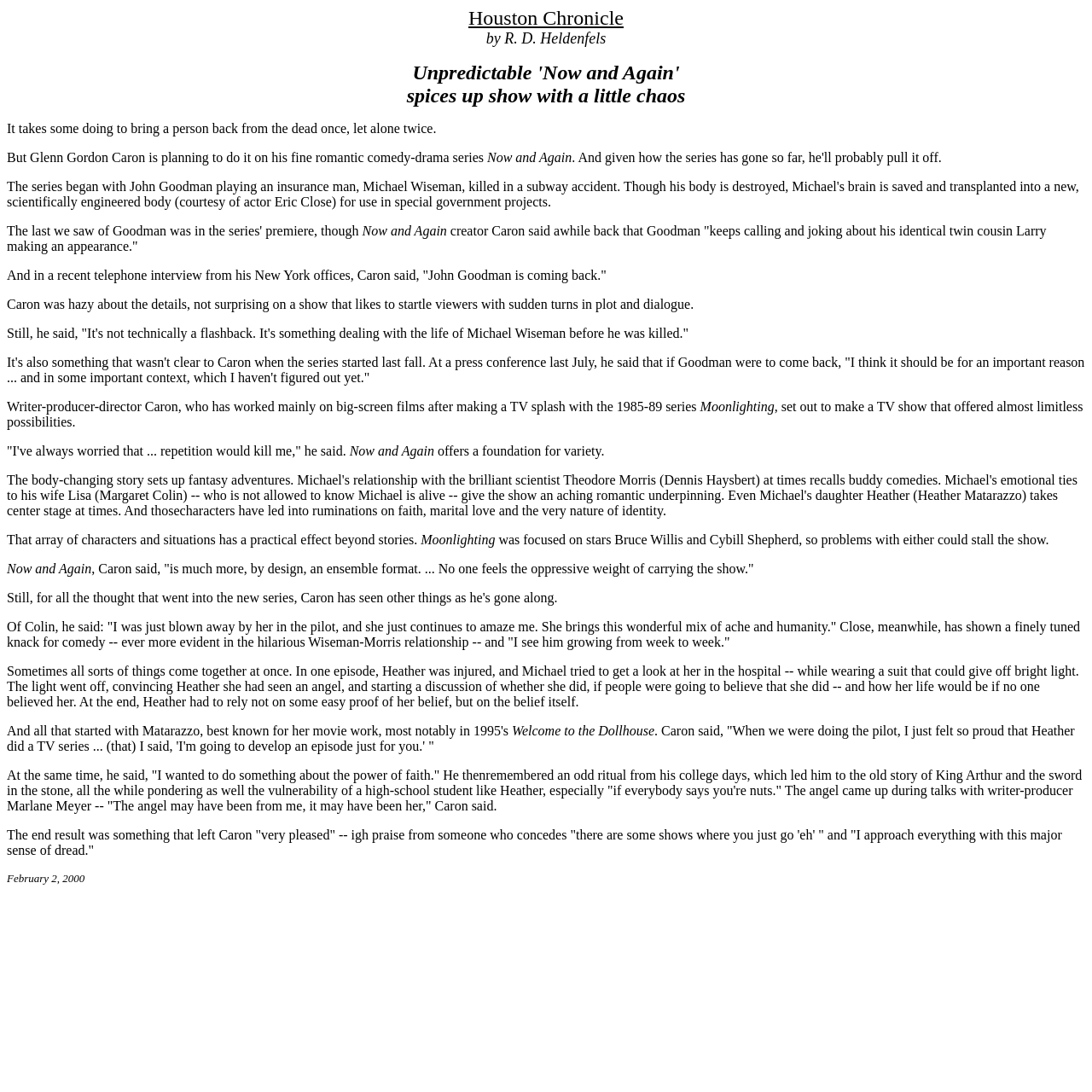What is the date of the article?
Refer to the image and answer the question using a single word or phrase.

February 2, 2000